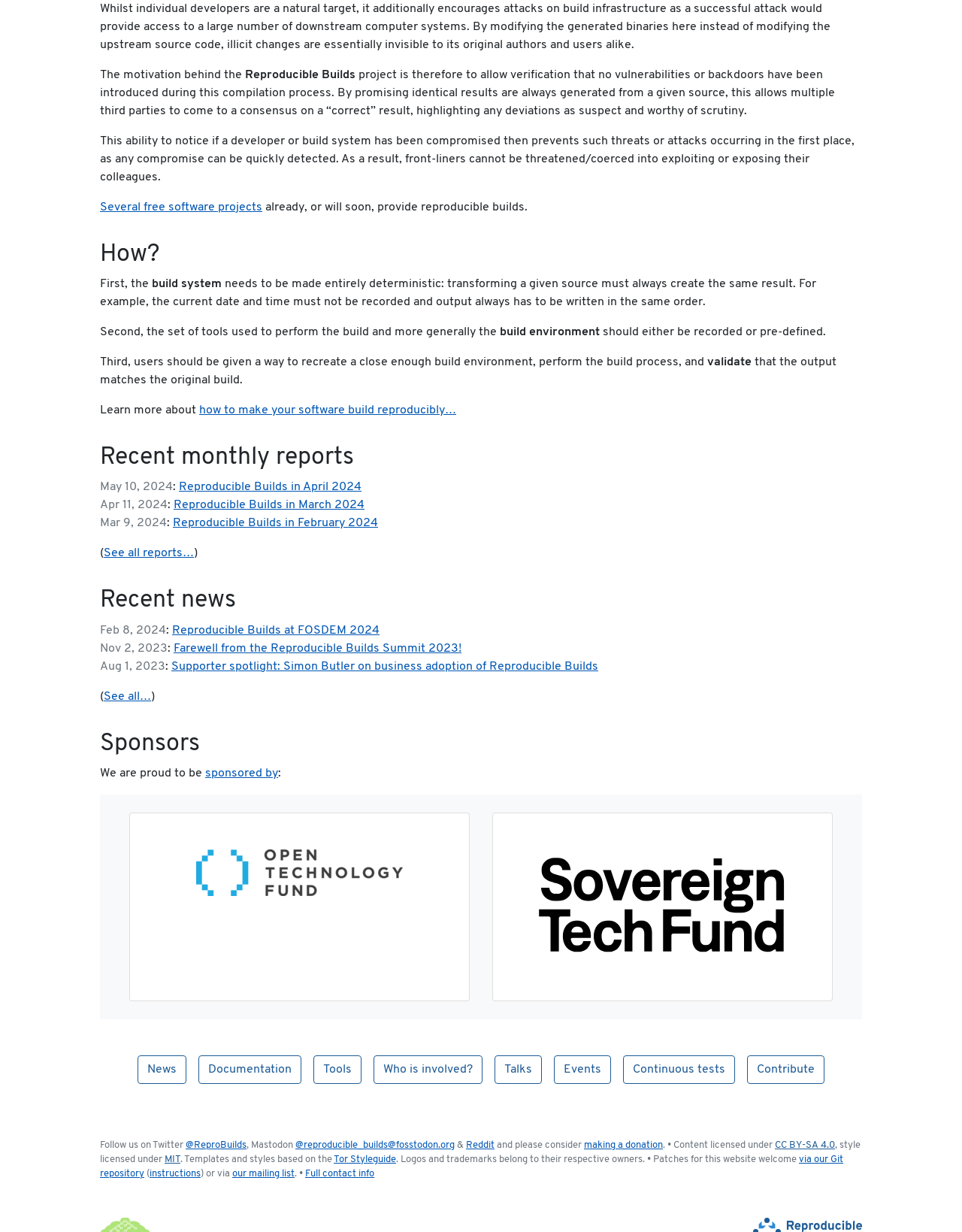Identify the coordinates of the bounding box for the element that must be clicked to accomplish the instruction: "Follow Reproducible Builds on Twitter".

[0.193, 0.926, 0.256, 0.933]